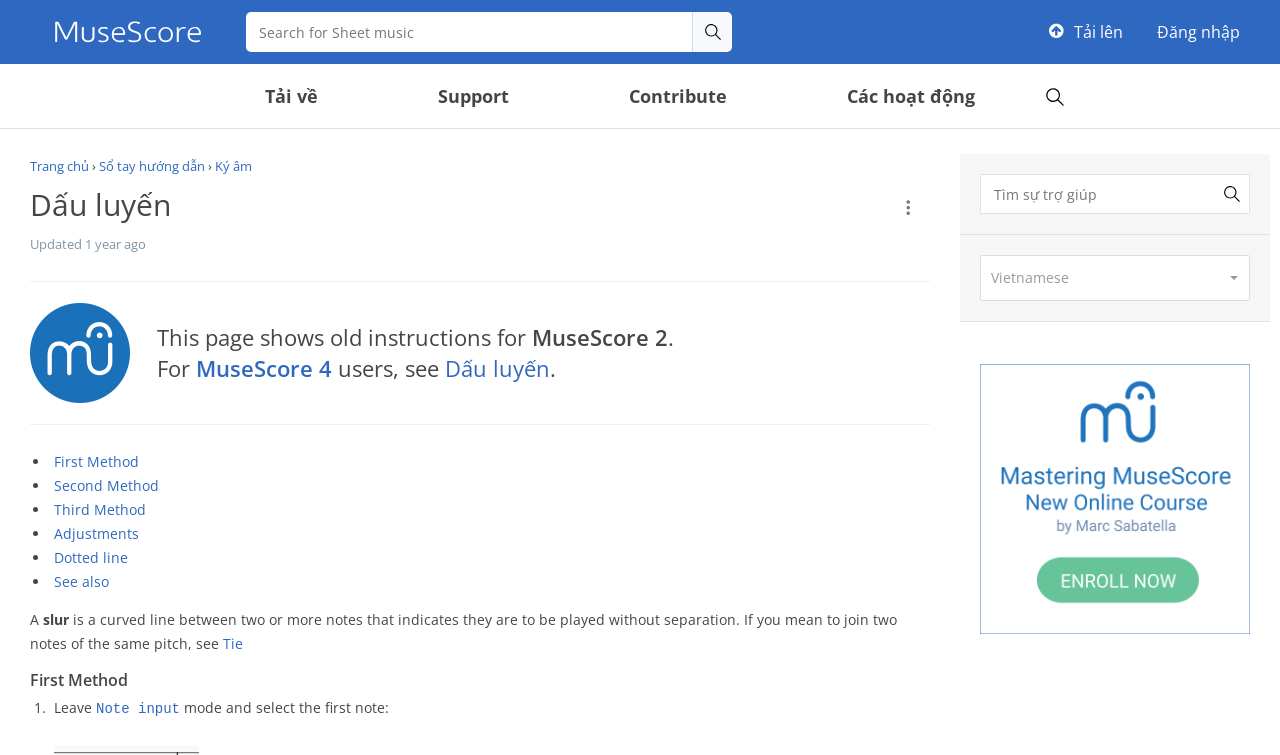Can you provide the bounding box coordinates for the element that should be clicked to implement the instruction: "Select the First Method"?

[0.023, 0.884, 0.727, 0.916]